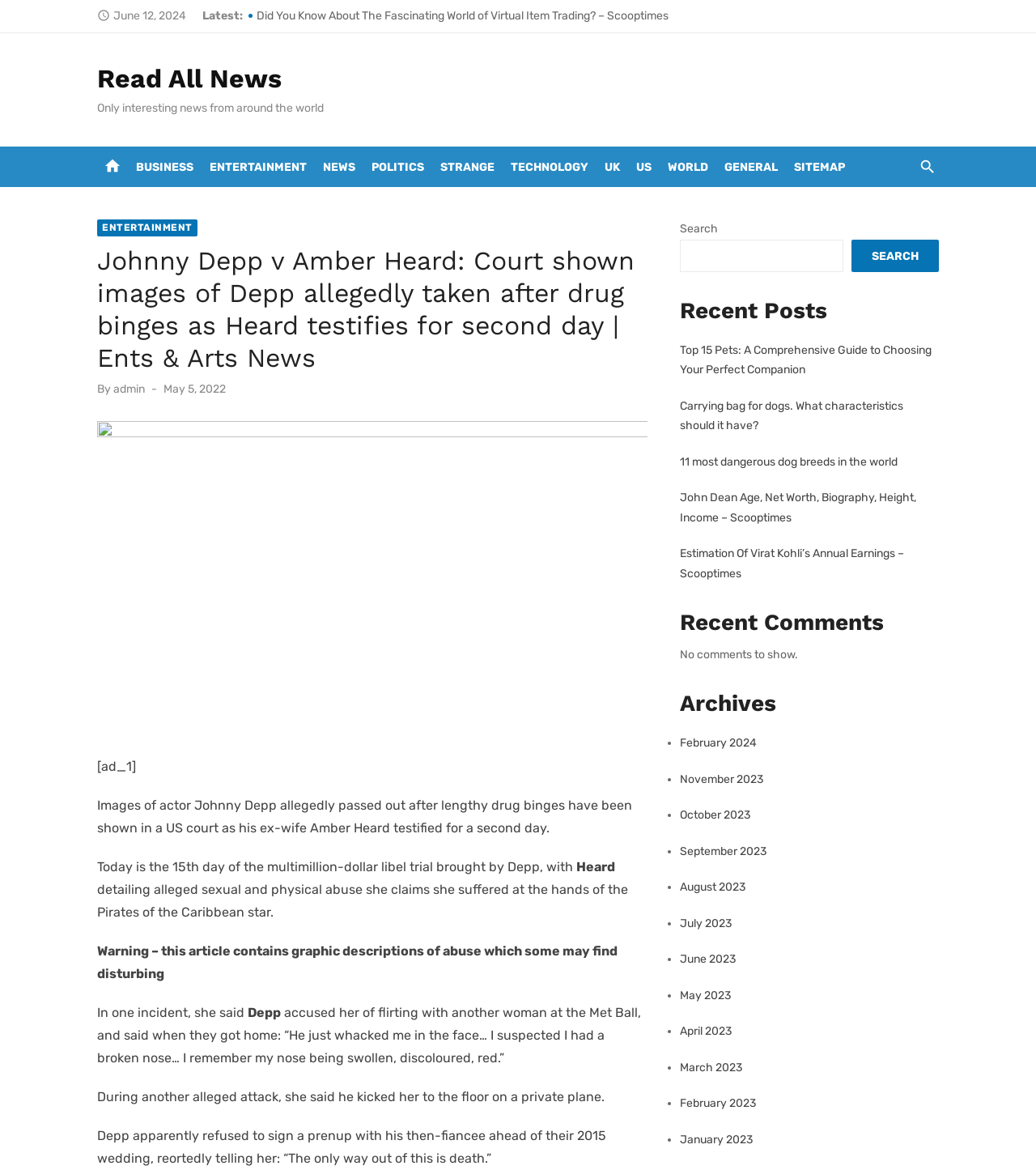Point out the bounding box coordinates of the section to click in order to follow this instruction: "Read the 'Johnny Depp v Amber Heard' news article".

[0.094, 0.209, 0.625, 0.319]